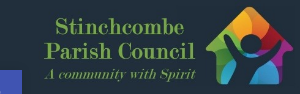What is the background color of the logo? Refer to the image and provide a one-word or short phrase answer.

Deep blue